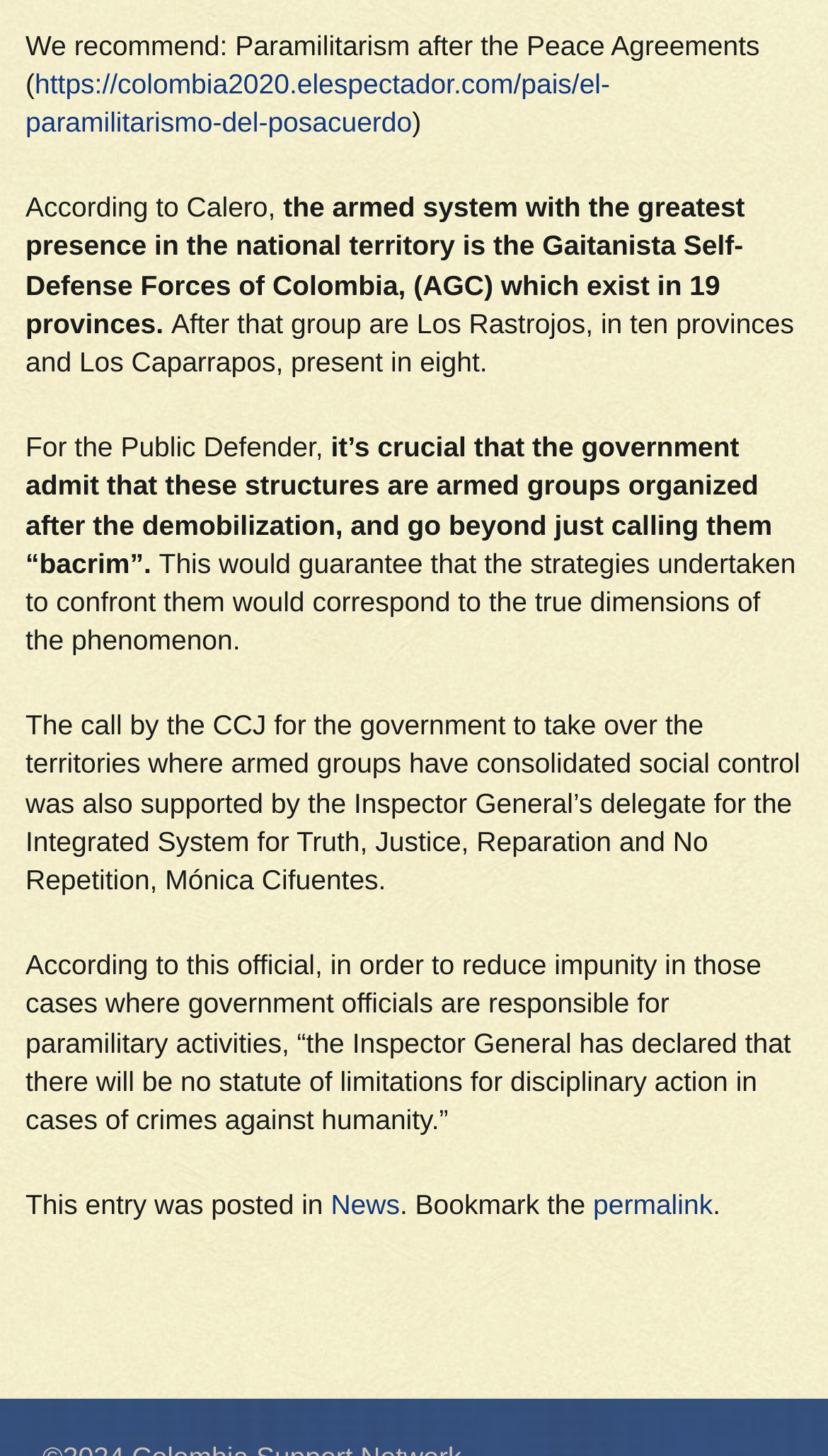What is the name of the delegate for the Integrated System for Truth, Justice, Reparation and No Repetition?
Utilize the image to construct a detailed and well-explained answer.

The text states, 'The call by the CCJ for the government to take over the territories where armed groups have consolidated social control was also supported by the Inspector General’s delegate for the Integrated System for Truth, Justice, Reparation and No Repetition, Mónica Cifuentes.'